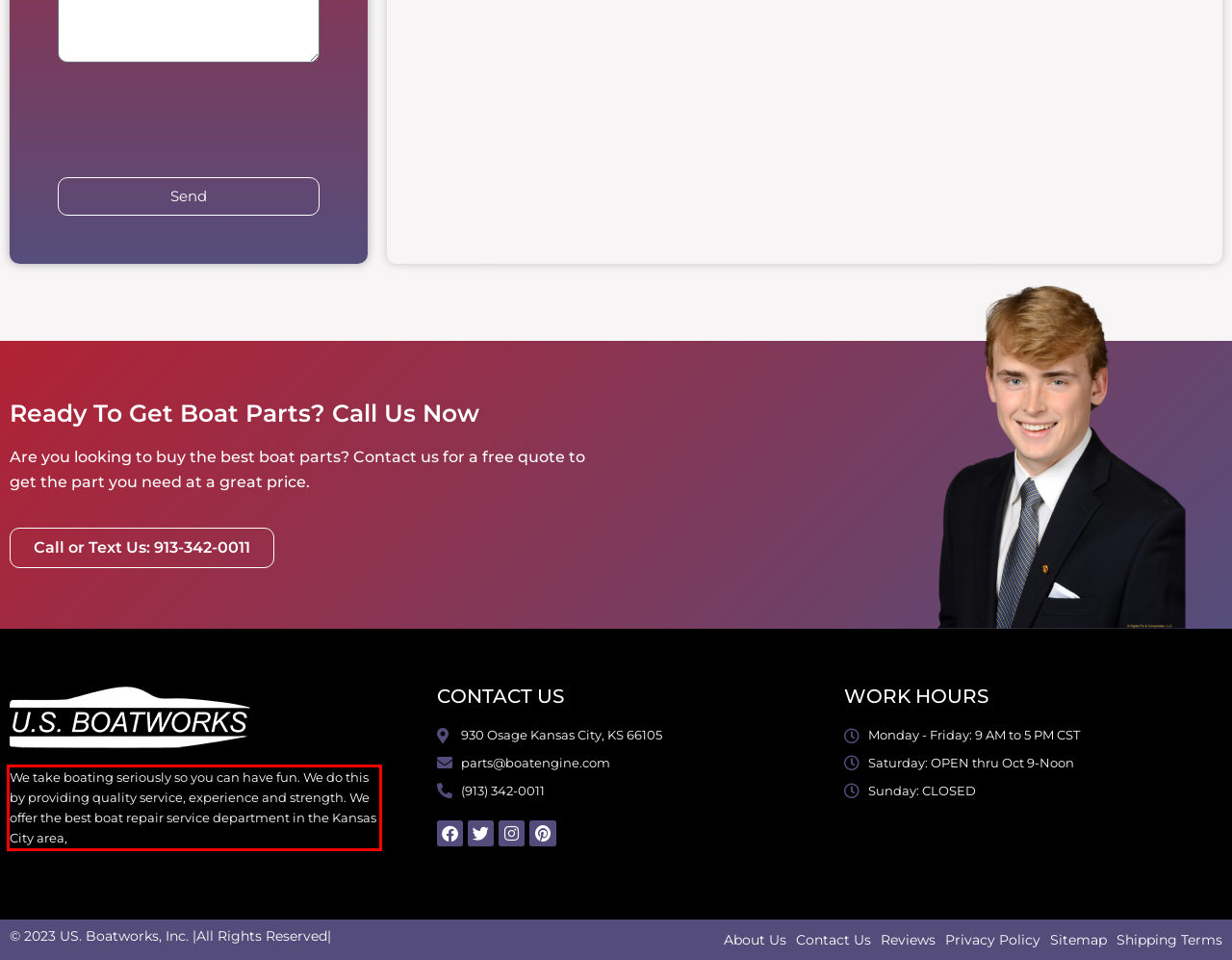Please identify and extract the text from the UI element that is surrounded by a red bounding box in the provided webpage screenshot.

We take boating seriously so you can have fun. We do this by providing quality service, experience and strength. We offer the best boat repair service department in the Kansas City area,